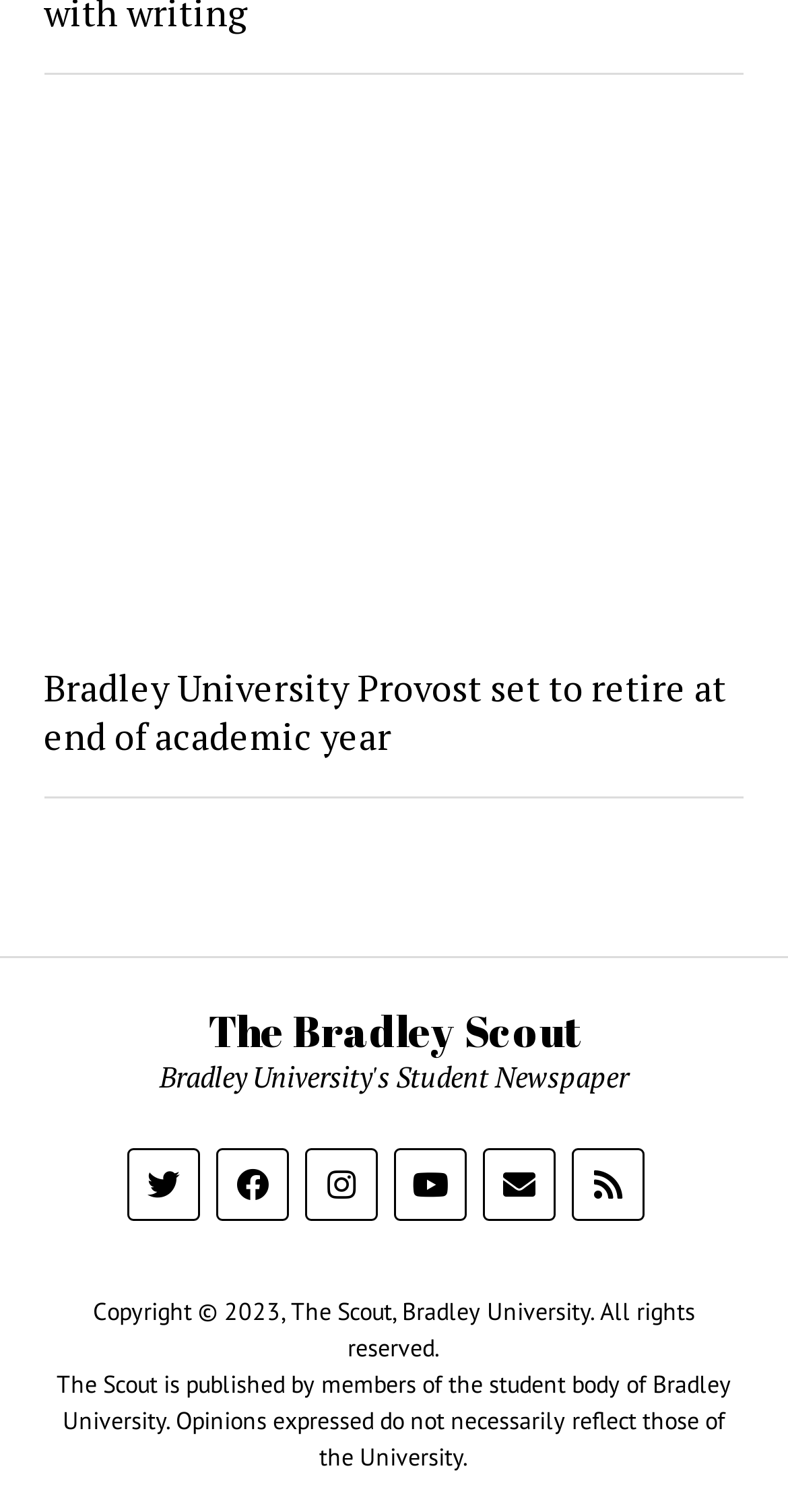Identify the bounding box coordinates for the element you need to click to achieve the following task: "contact The Bradley Scout via email". Provide the bounding box coordinates as four float numbers between 0 and 1, in the form [left, top, right, bottom].

[0.638, 0.773, 0.679, 0.794]